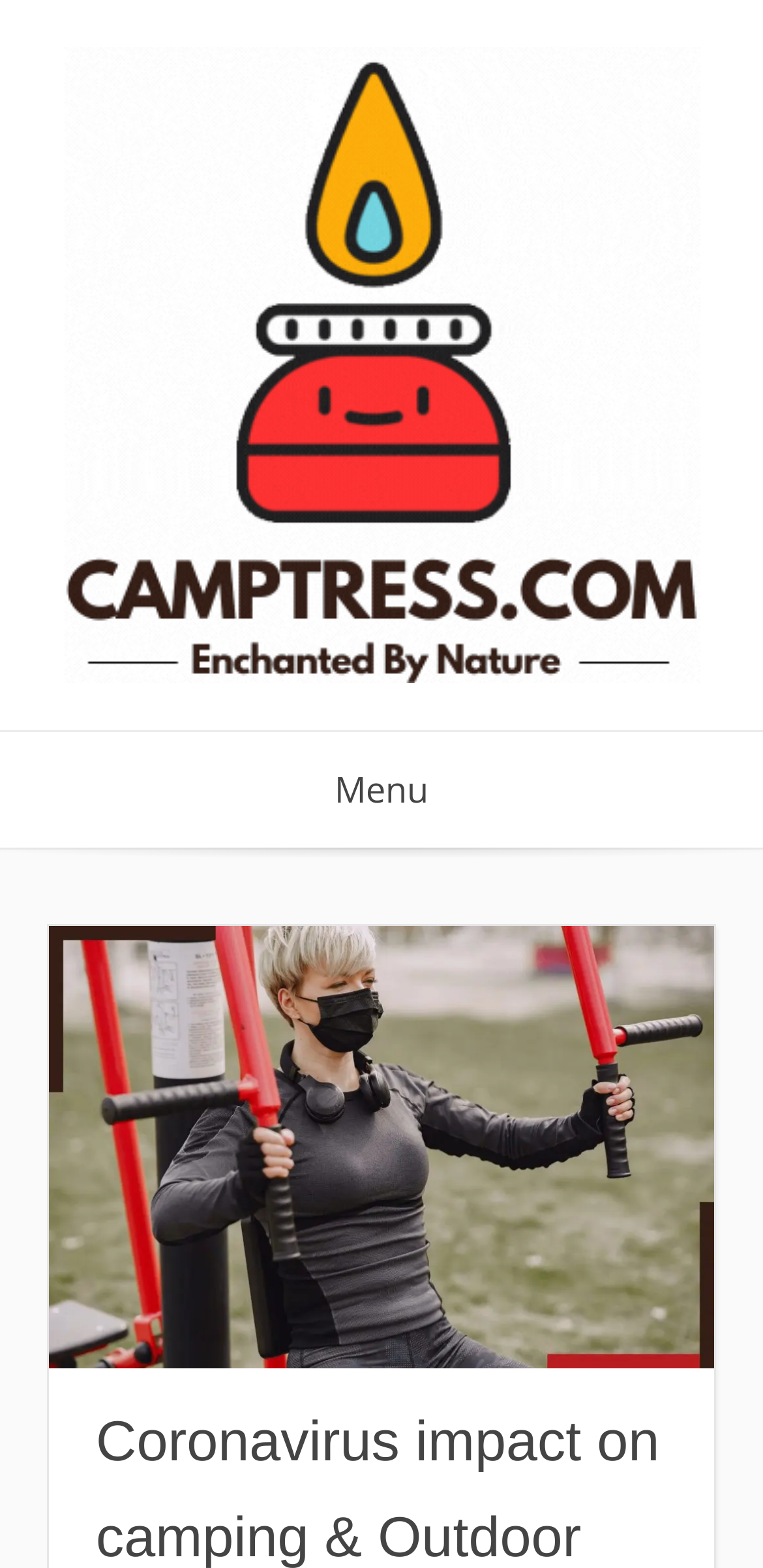Please extract and provide the main headline of the webpage.

Coronavirus impact on camping & Outdoor activities.